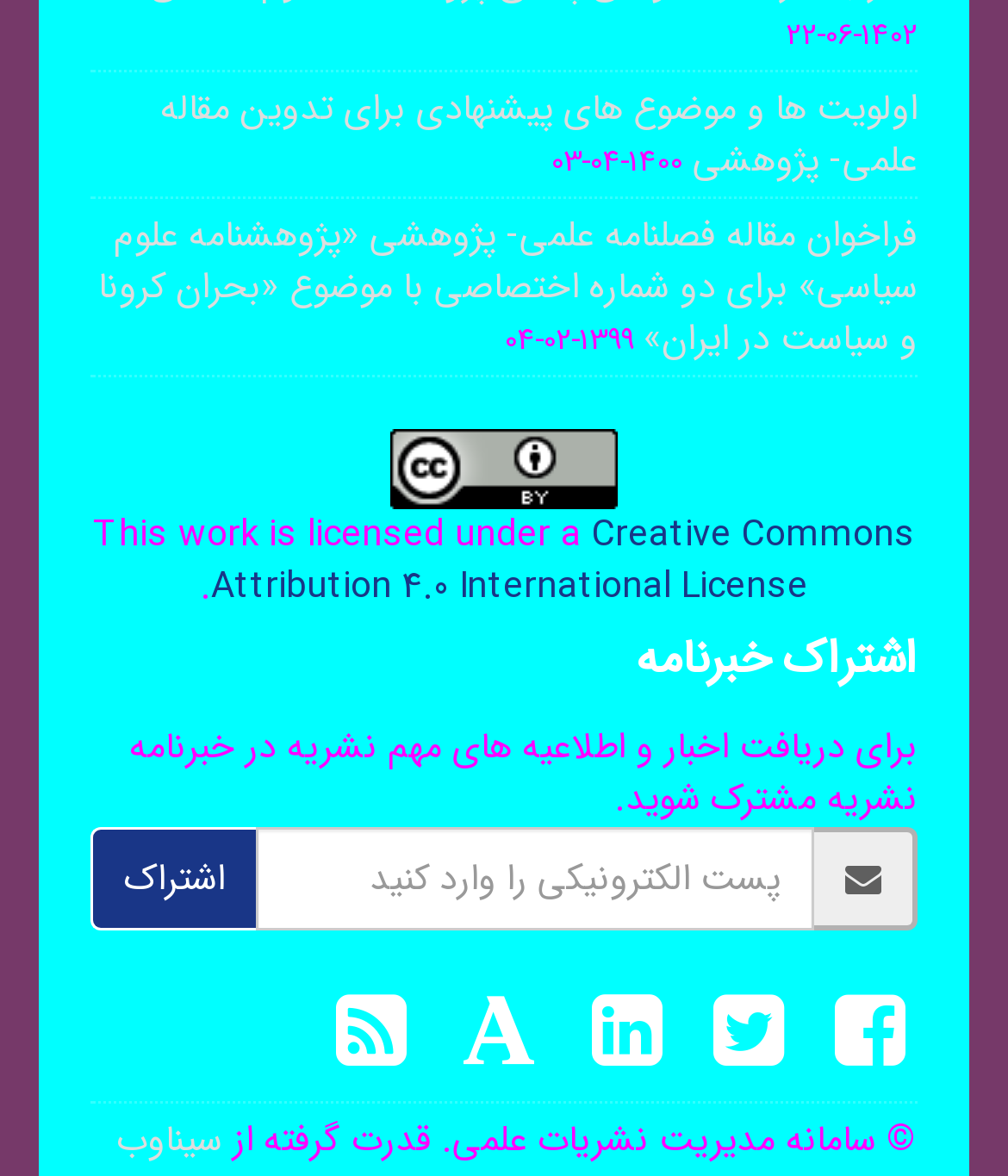What is the date mentioned at the top of the page?
Refer to the image and provide a one-word or short phrase answer.

1402-06-22